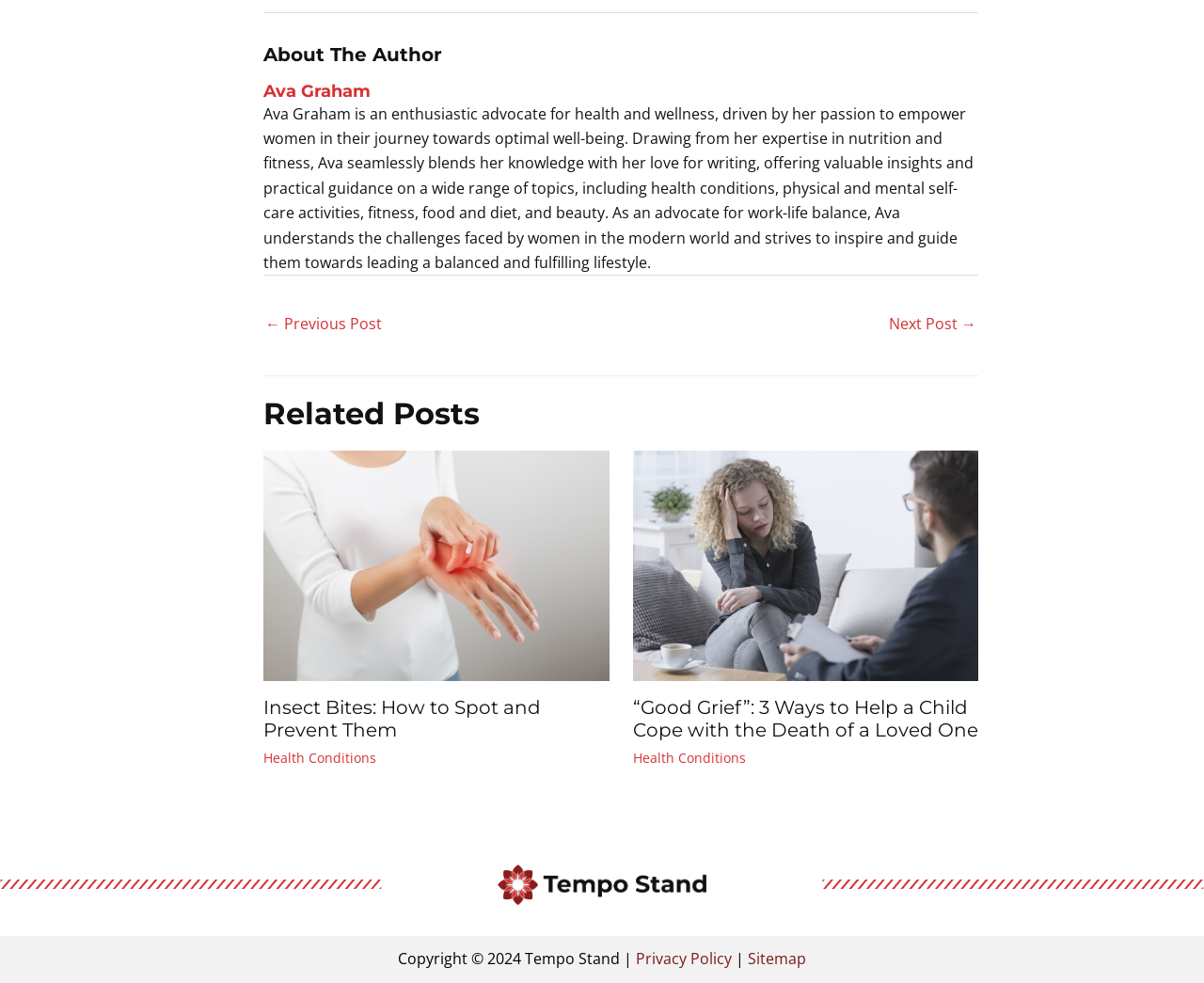Kindly determine the bounding box coordinates for the clickable area to achieve the given instruction: "Check the Tempo Stand logo".

[0.413, 0.879, 0.587, 0.92]